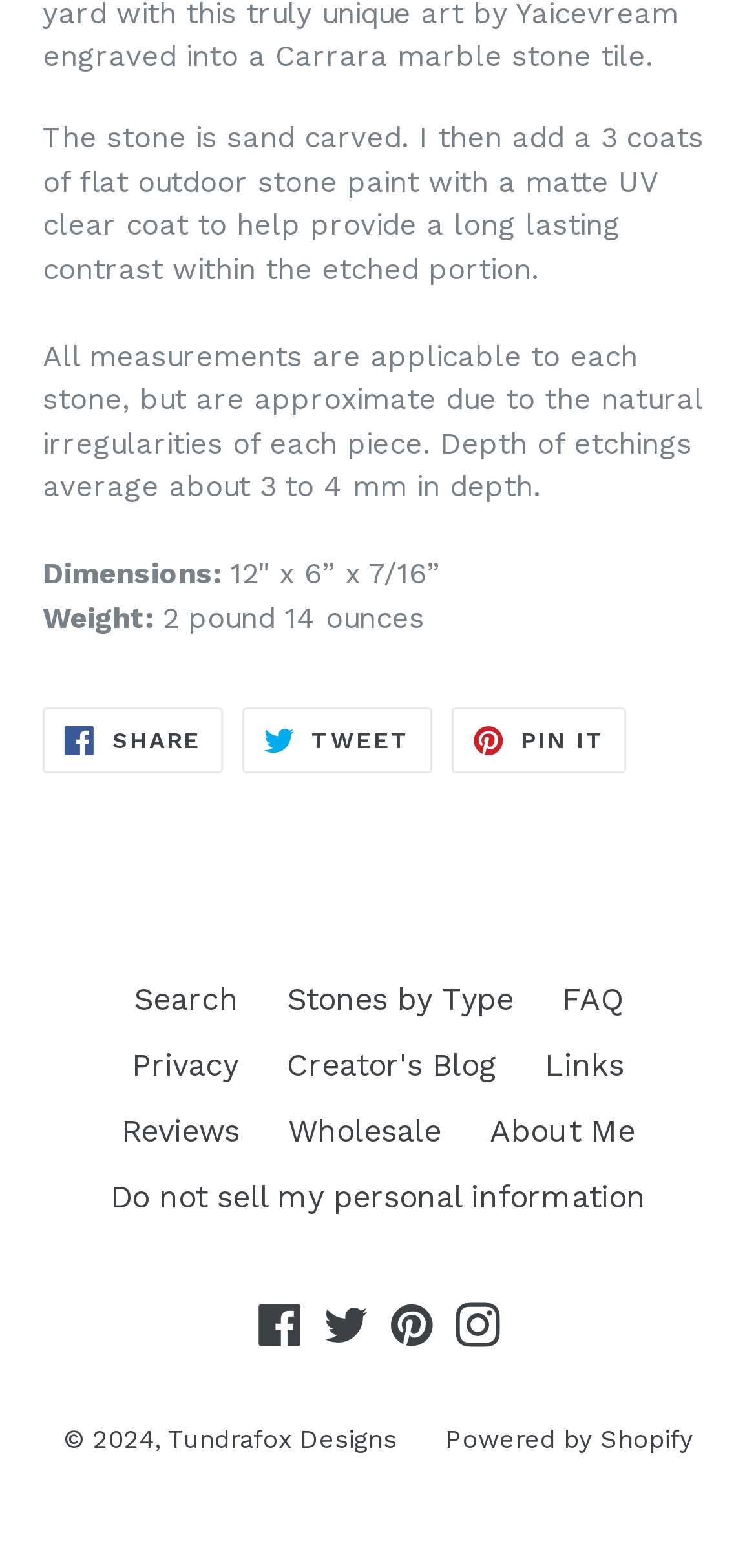Show the bounding box coordinates of the element that should be clicked to complete the task: "Explore 'Research' topics".

None